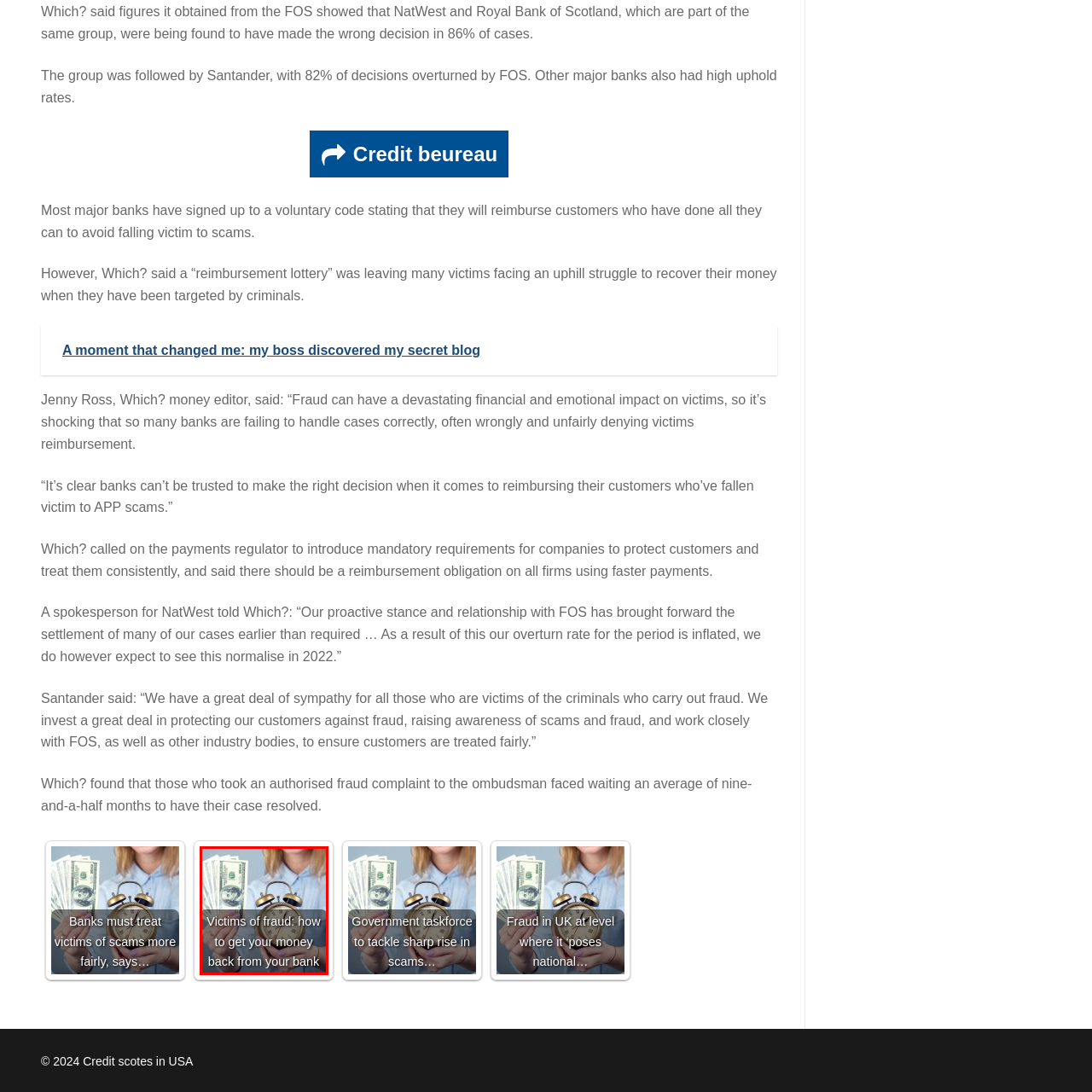Carefully examine the image inside the red box and generate a detailed caption for it.

The image features a person holding a stack of dollar bills in one hand and a vintage alarm clock in the other. Overlaying the image is the informative text "Victims of fraud: how to get your money back from your bank." This visual representation highlights the urgent issue of fraud and emphasizes the need for financial recovery for victims, guiding them on the steps they can take to reclaim their lost funds from banks. The combination of imagery and text serves to draw attention to the challenges faced by those affected by fraud and the crucial process of seeking reimbursement from financial institutions.